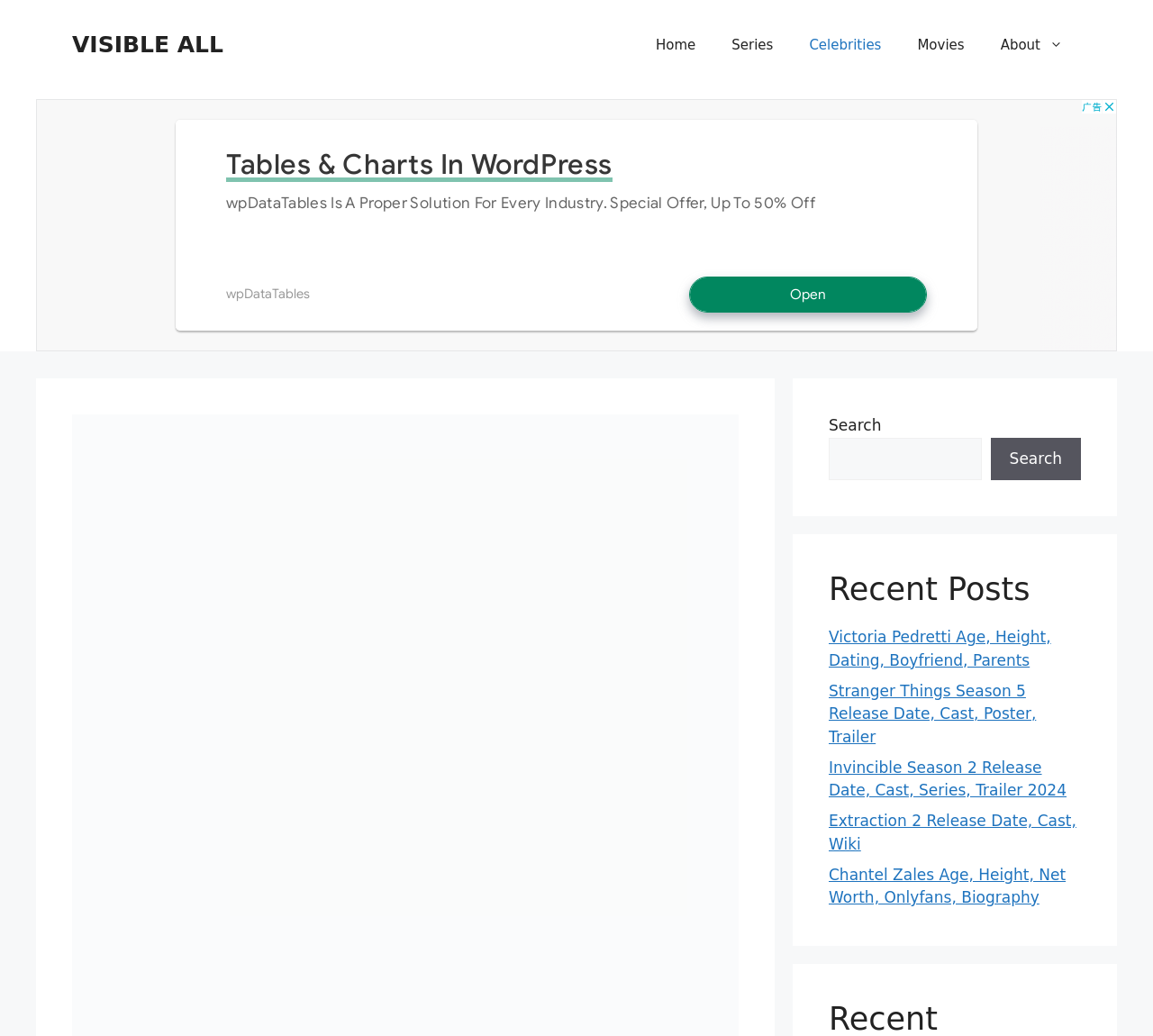Give a succinct answer to this question in a single word or phrase: 
What is the category of the link 'Celebrities'?

Navigation